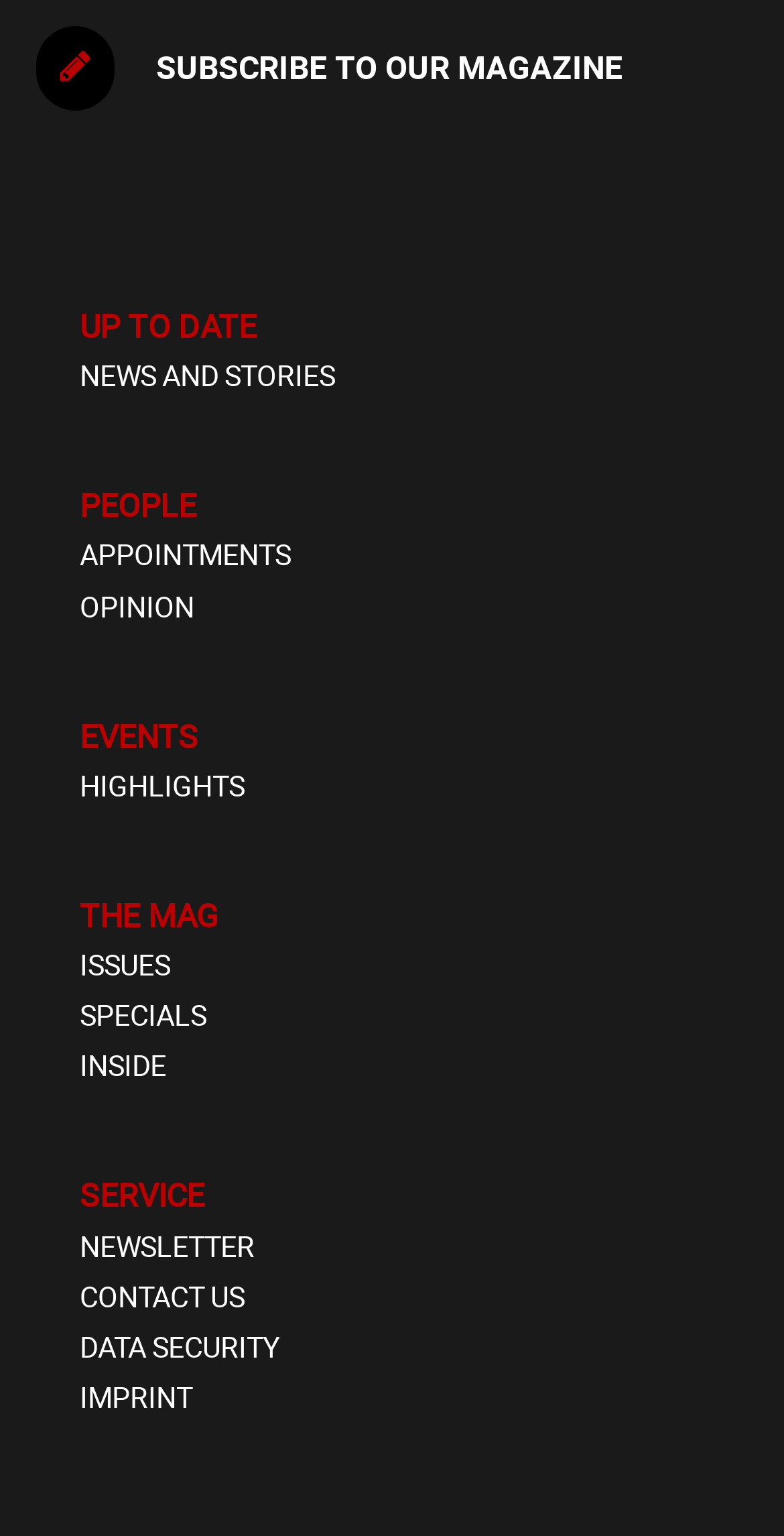Please locate the clickable area by providing the bounding box coordinates to follow this instruction: "check opinion articles".

[0.102, 0.382, 0.248, 0.407]